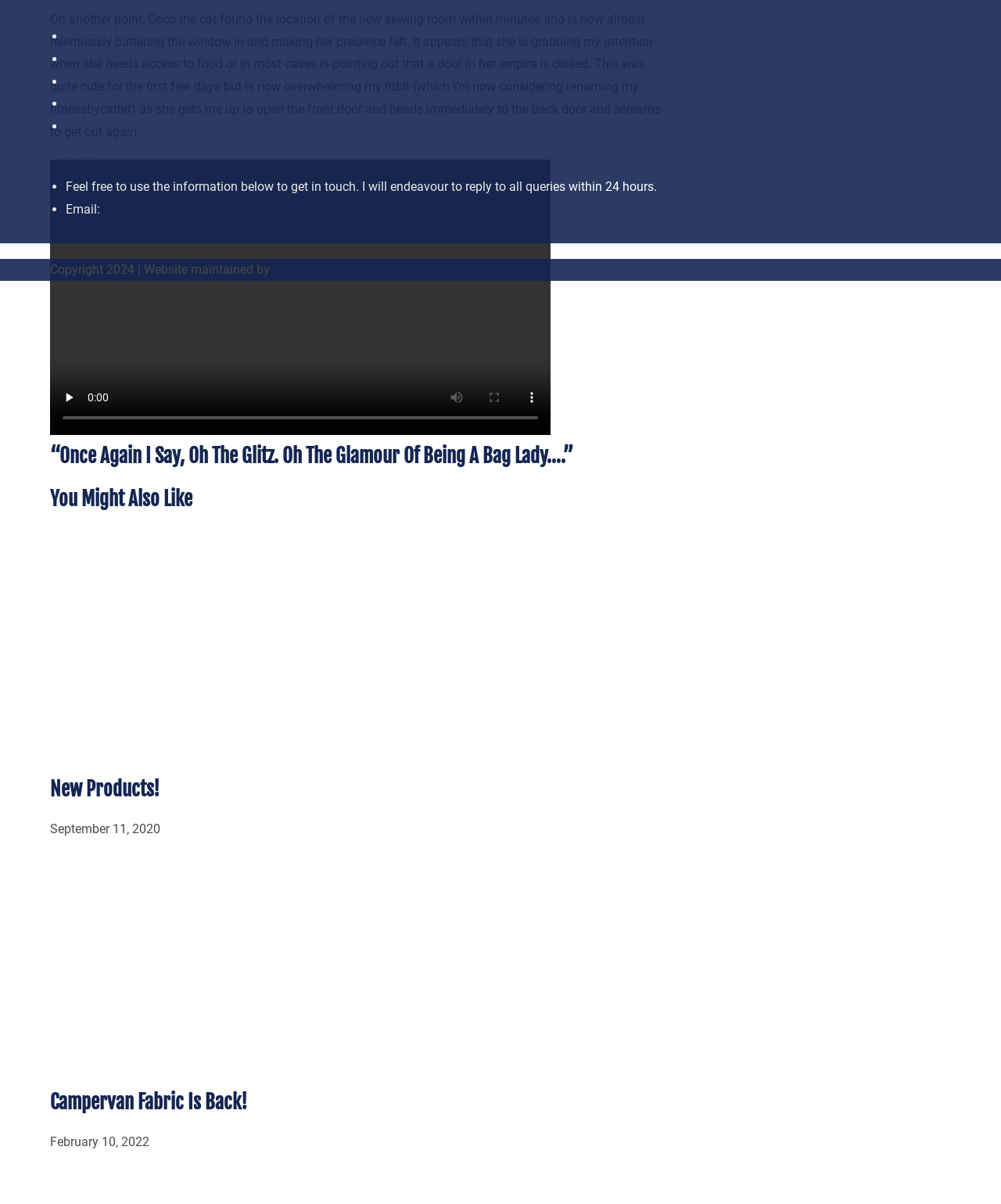What is the email address provided?
Please answer the question as detailed as possible based on the image.

The email address is provided in the contact information section, along with a note that it opens in your application.